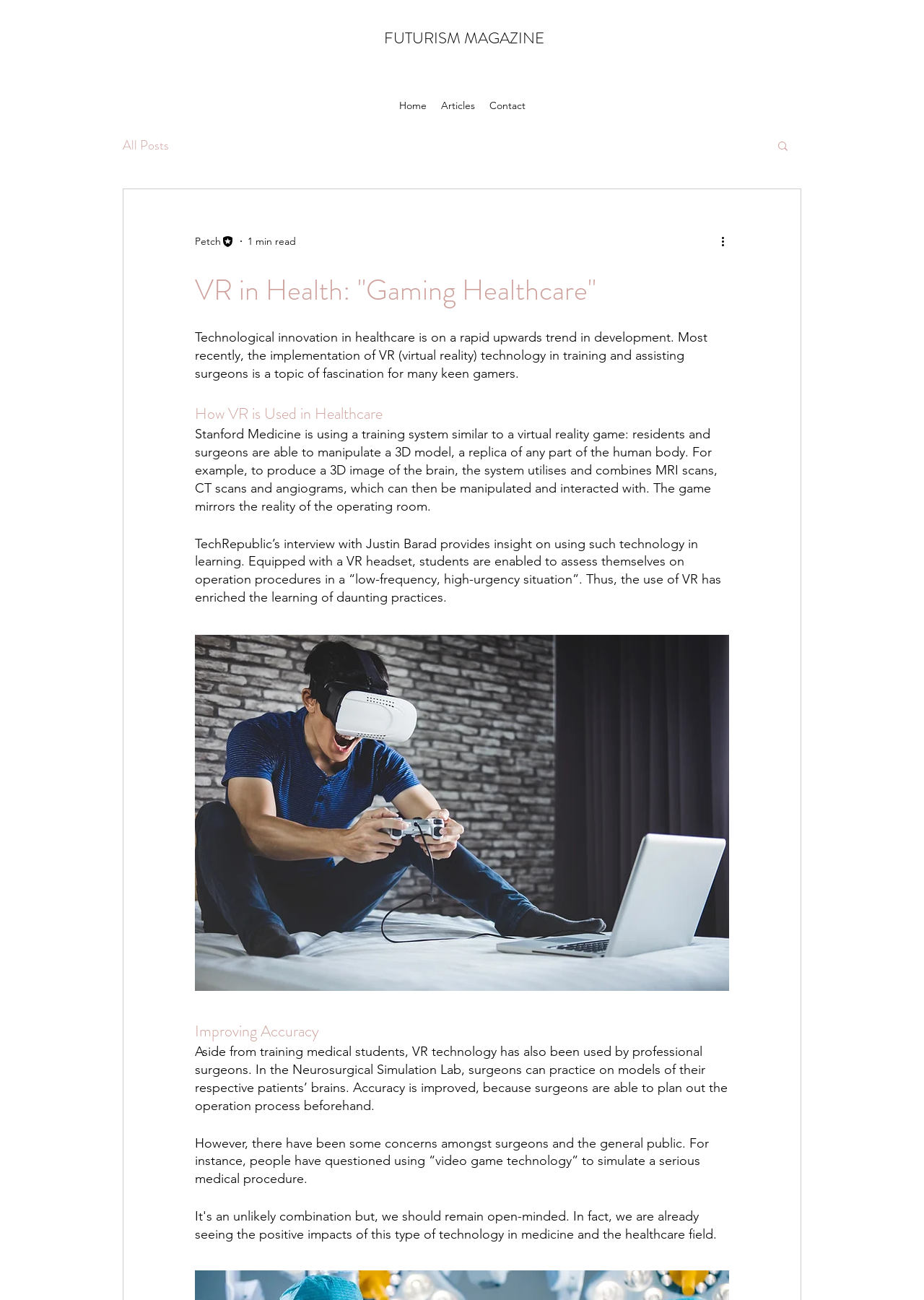What type of scans are used to produce a 3D image of the brain?
Answer the question with a thorough and detailed explanation.

I found the answer by reading the static text element with the content 'For example, to produce a 3D image of the brain, the system utilises and combines MRI scans, CT scans and angiograms, which can then be manipulated and interacted with.' This text indicates that MRI, CT, and angiograms scans are used to produce a 3D image of the brain.